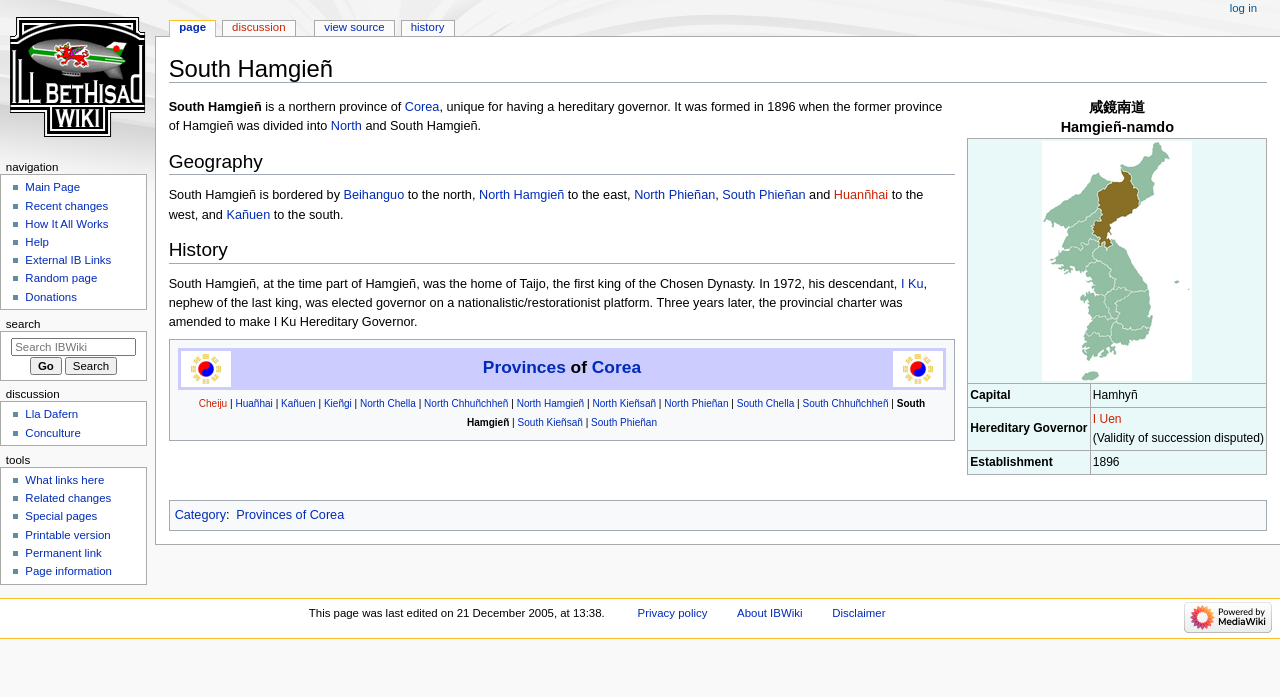Extract the bounding box coordinates for the described element: "Conculture". The coordinates should be represented as four float numbers between 0 and 1: [left, top, right, bottom].

[0.02, 0.612, 0.063, 0.629]